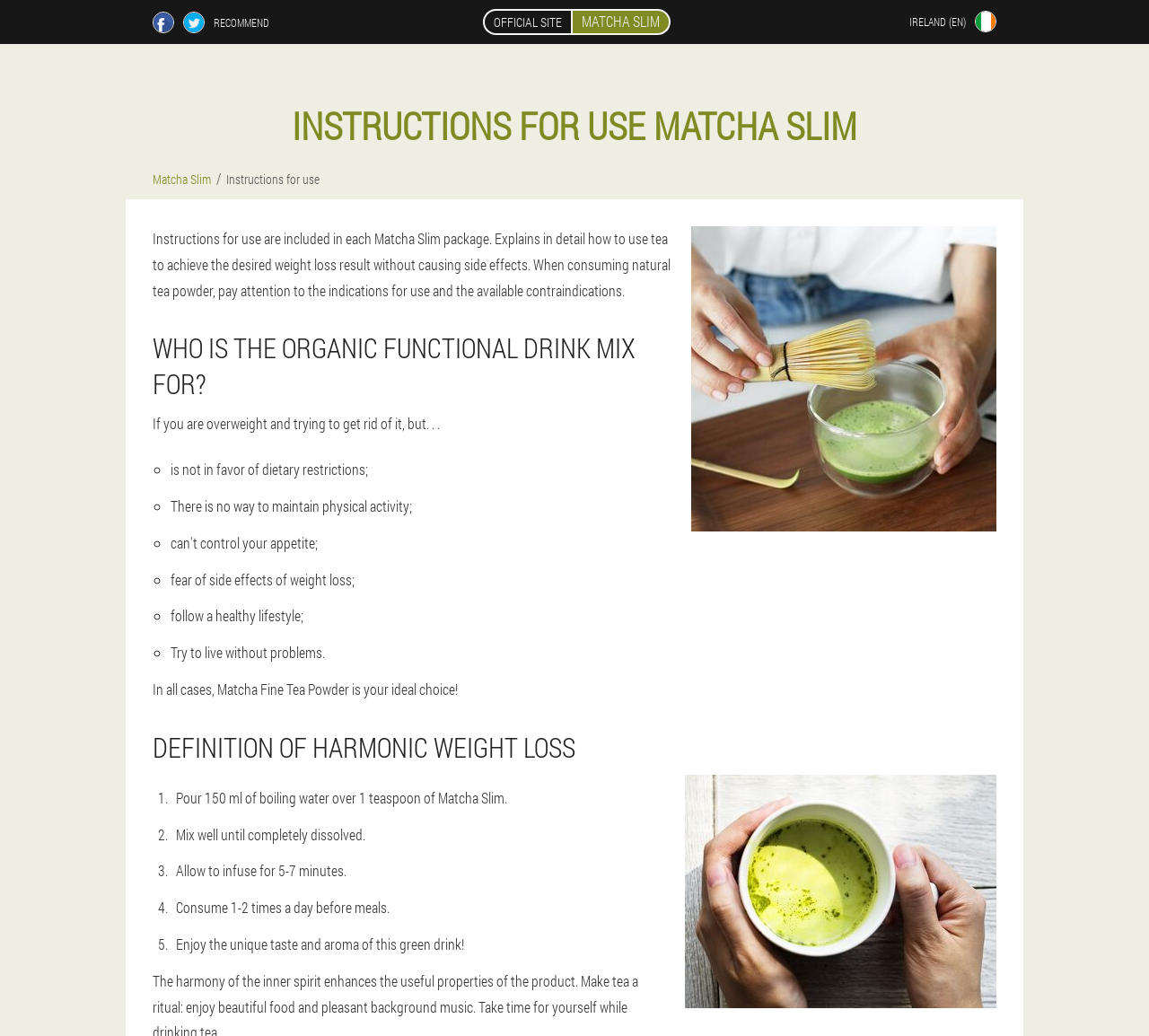Determine the bounding box coordinates of the UI element described by: "parent_node: RECOMMEND".

[0.133, 0.011, 0.152, 0.032]